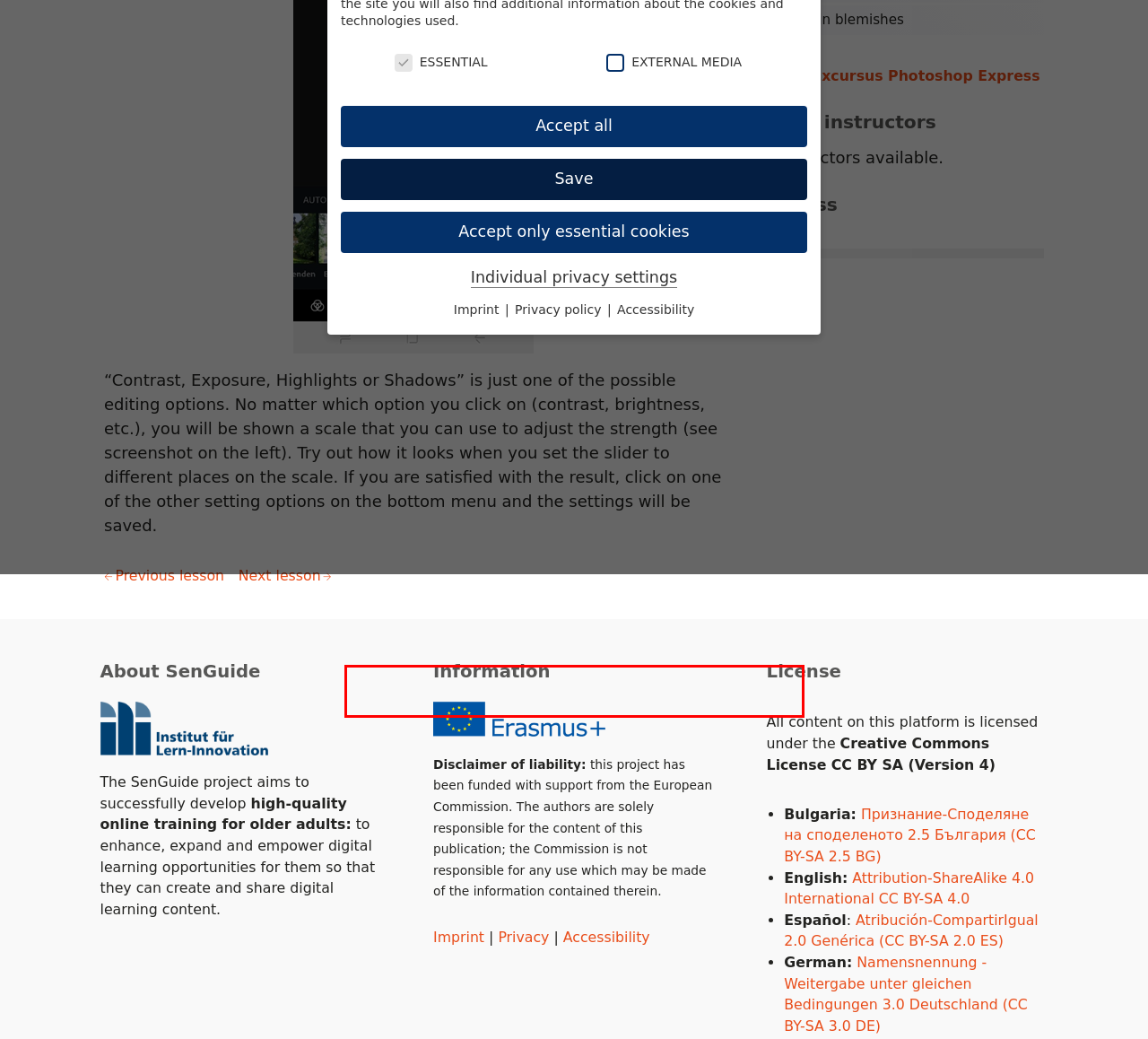Given a screenshot of a webpage with a red bounding box, extract the text content from the UI element inside the red bounding box.

Content from video platforms and social media platforms is blocked by default. If External Media cookies are accepted, access to those contents no longer requires manual consent.